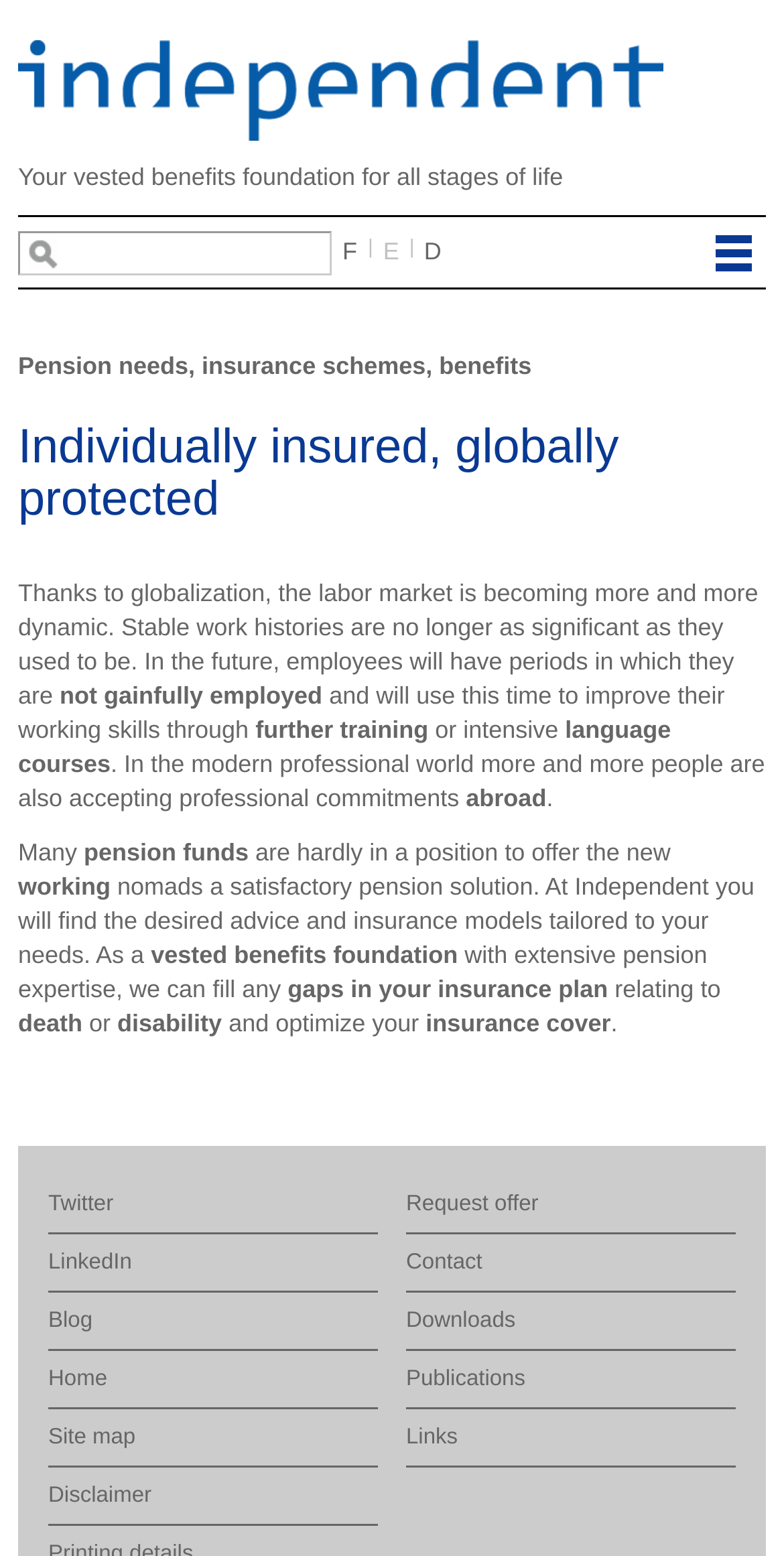Locate the bounding box coordinates of the clickable area needed to fulfill the instruction: "Click the 'Request offer' link".

[0.518, 0.756, 0.913, 0.792]